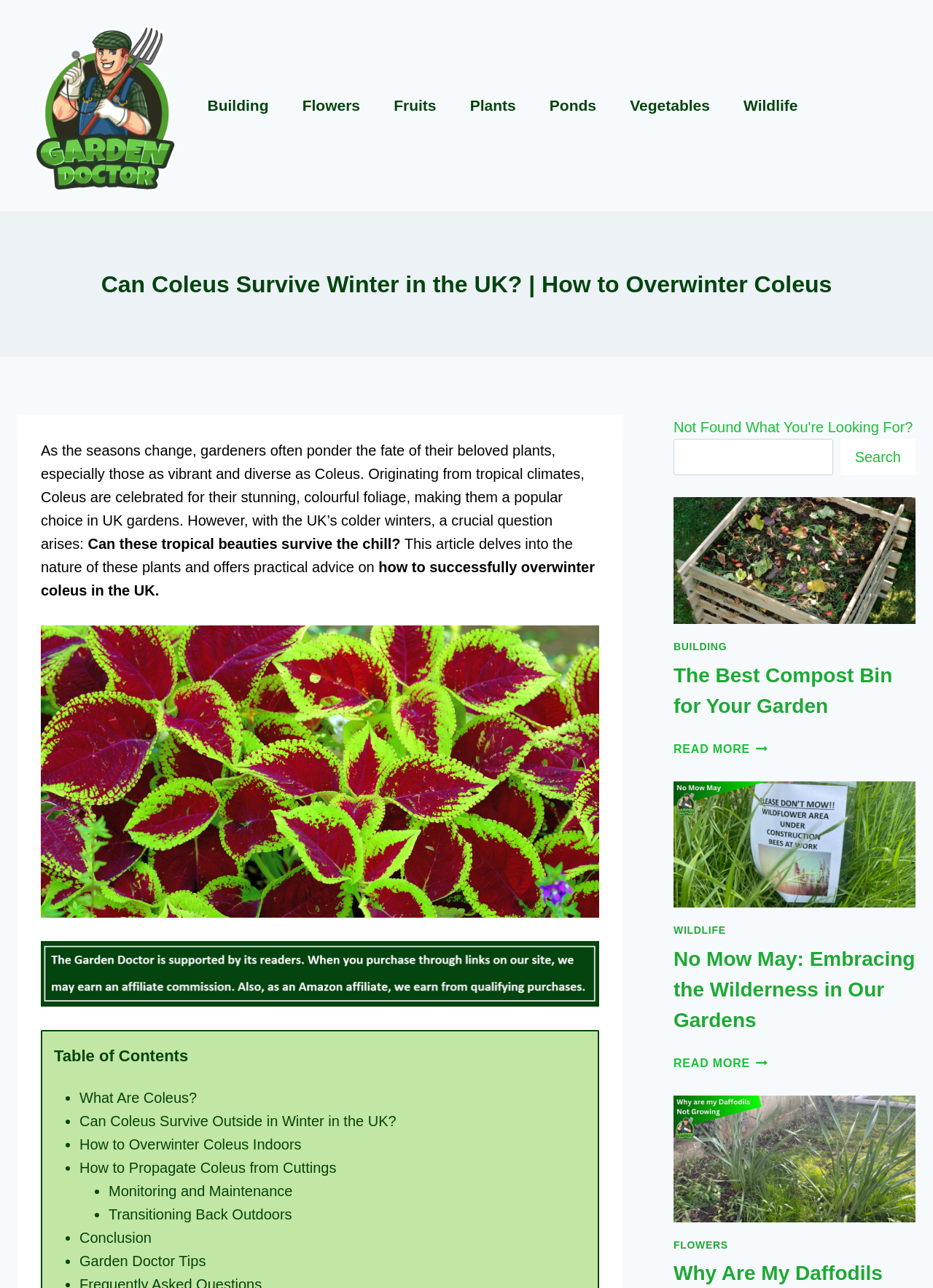Using the element description What Are Coleus?, predict the bounding box coordinates for the UI element. Provide the coordinates in (top-left x, top-left y, bottom-right x, bottom-right y) format with values ranging from 0 to 1.

[0.085, 0.846, 0.211, 0.859]